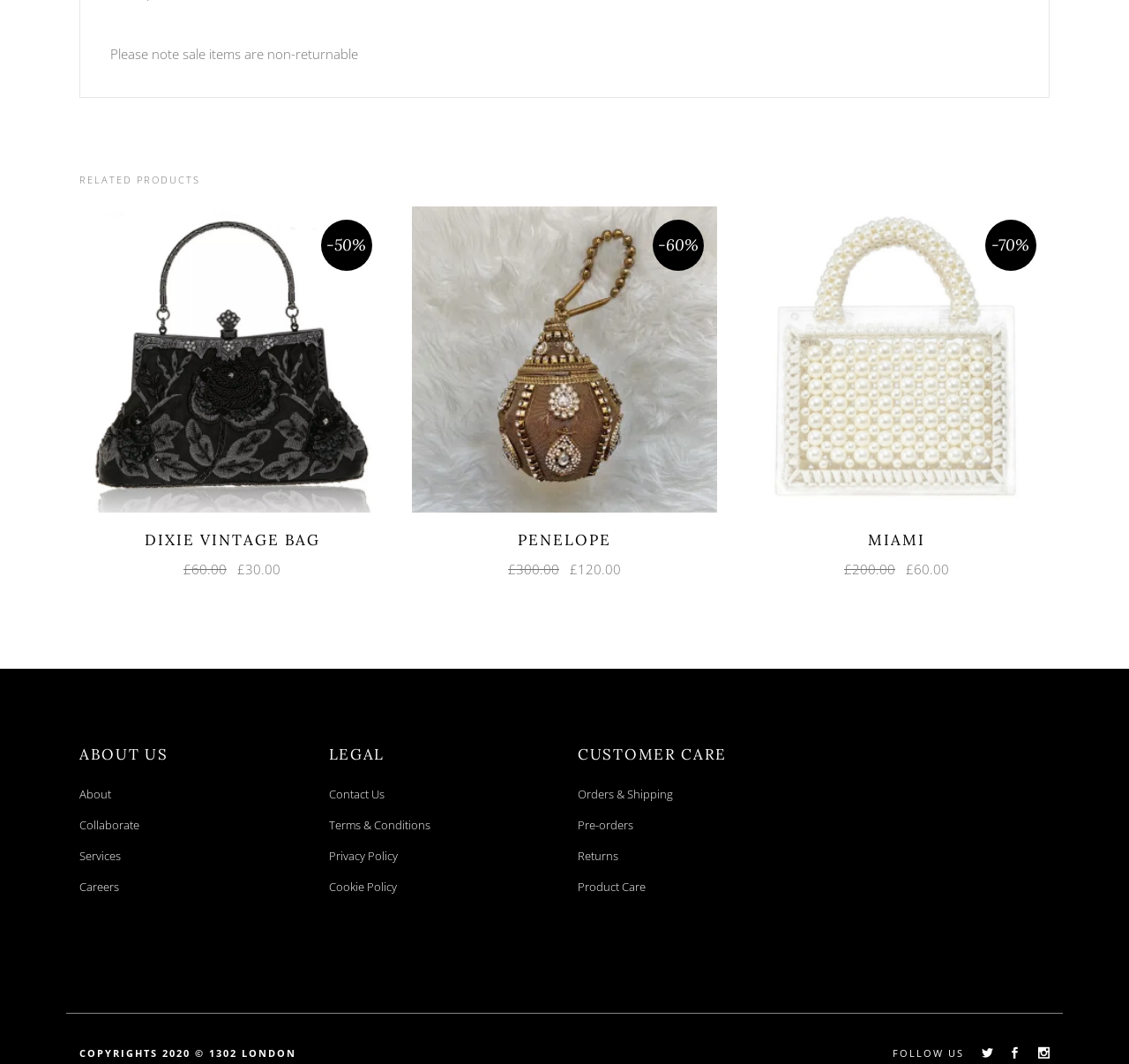Please identify the bounding box coordinates for the region that you need to click to follow this instruction: "Add PENELOPE to basket".

[0.443, 0.33, 0.557, 0.343]